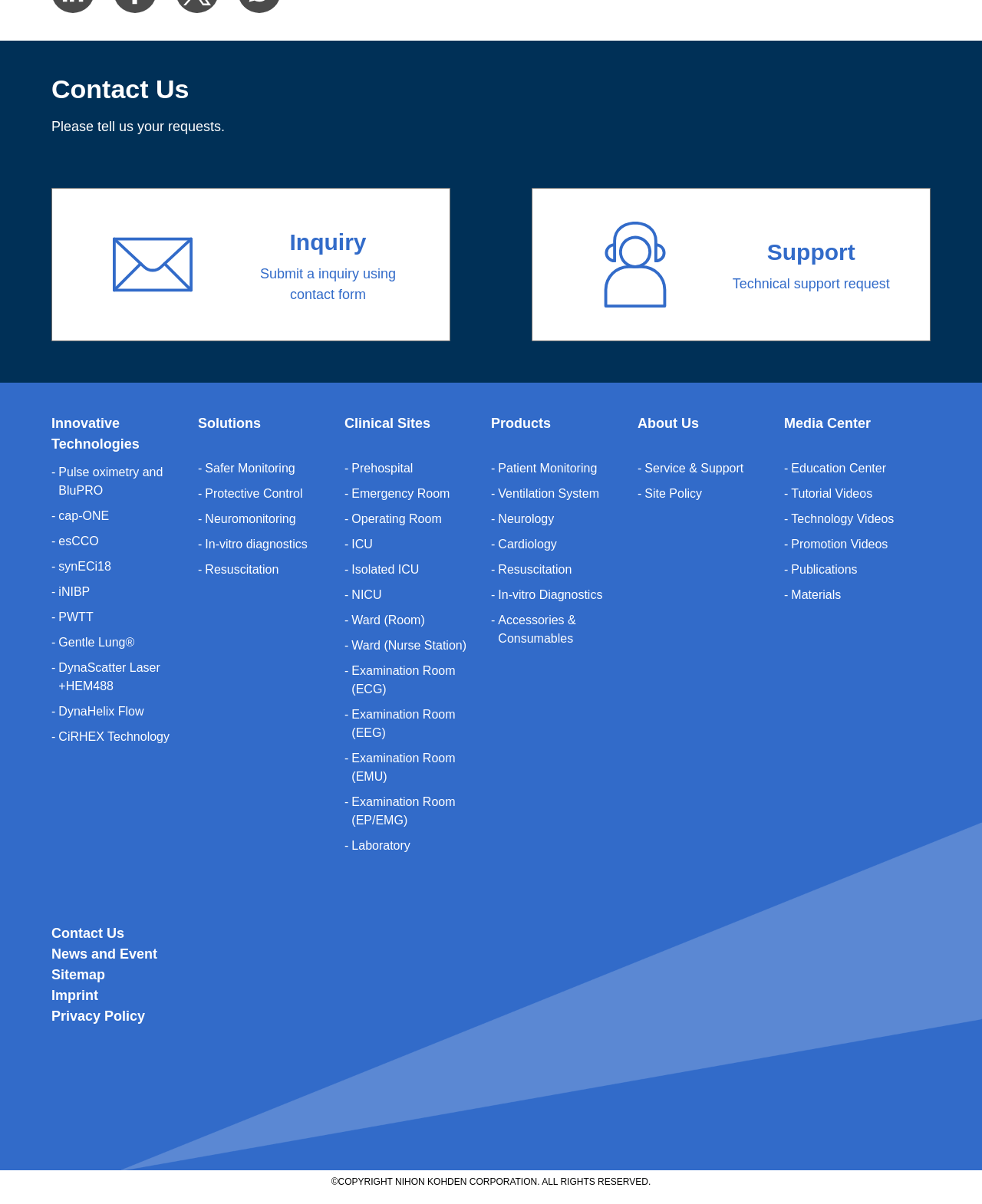Please find the bounding box coordinates of the element that needs to be clicked to perform the following instruction: "Download the Latest Market Intelligence". The bounding box coordinates should be four float numbers between 0 and 1, represented as [left, top, right, bottom].

None